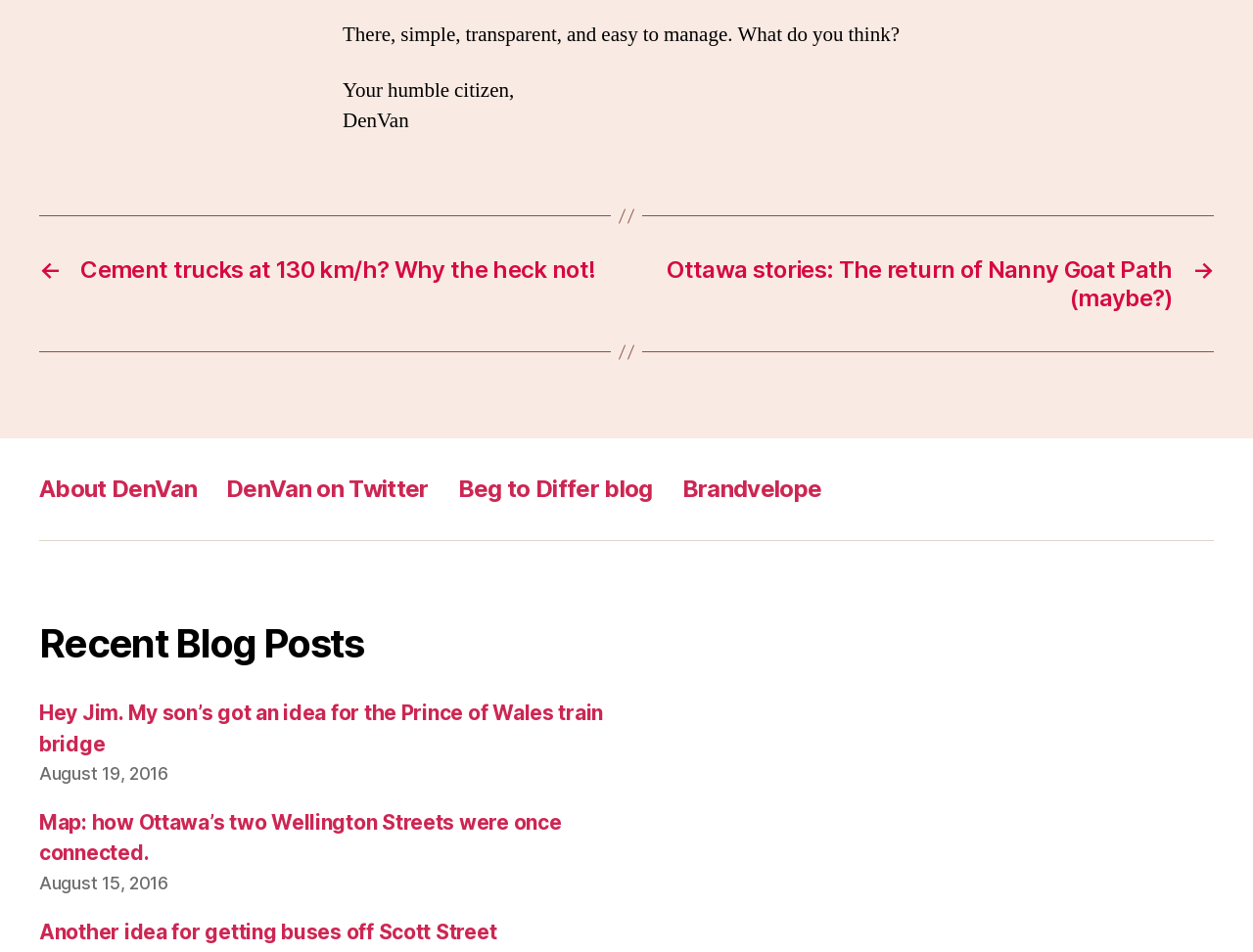Using the details from the image, please elaborate on the following question: What is the date of the first blog post?

The first blog post has a static text 'August 19, 2016' below its link, indicating the date of the post.